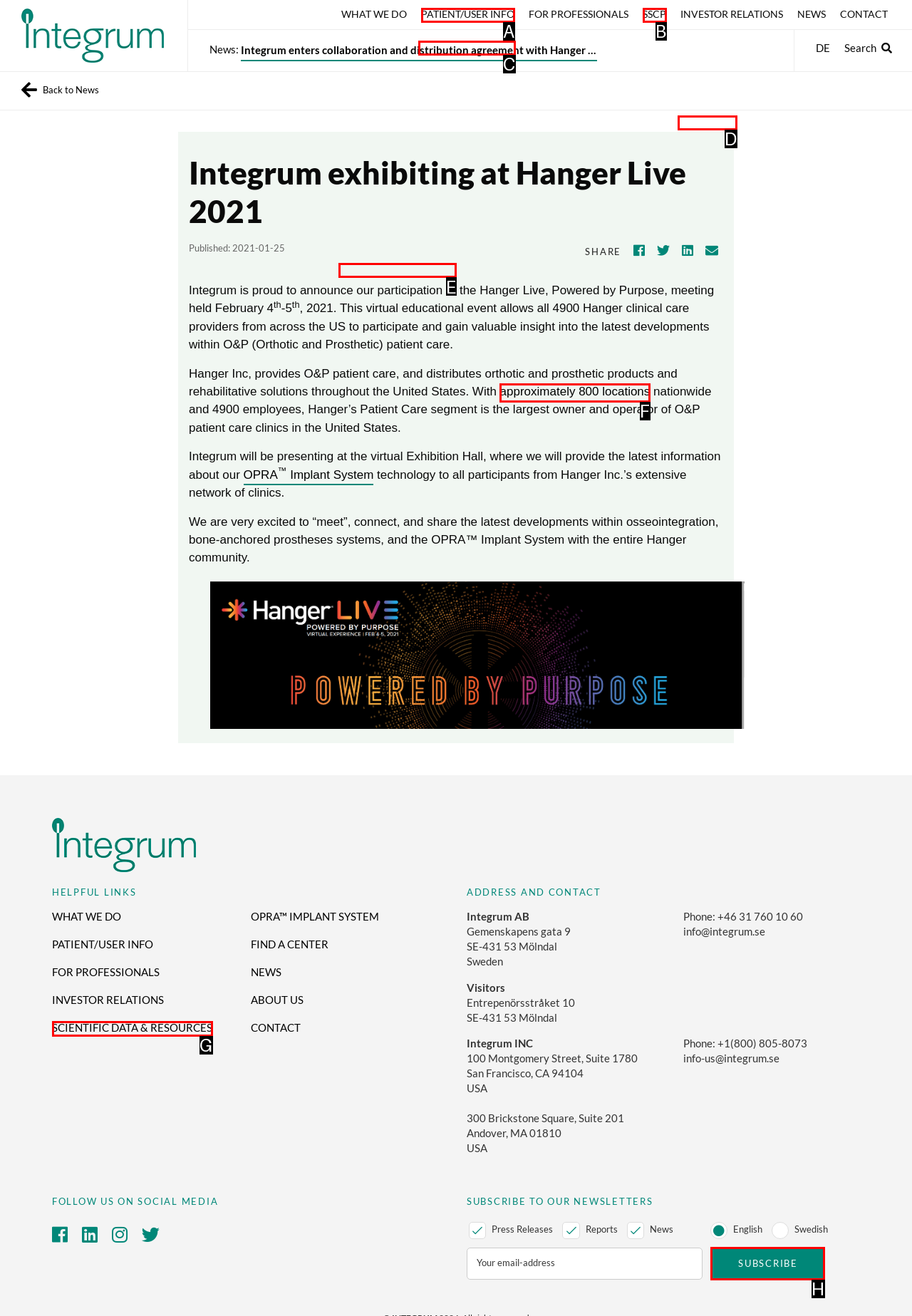Identify the bounding box that corresponds to: parent_node: Press Releases value="Subscribe"
Respond with the letter of the correct option from the provided choices.

H